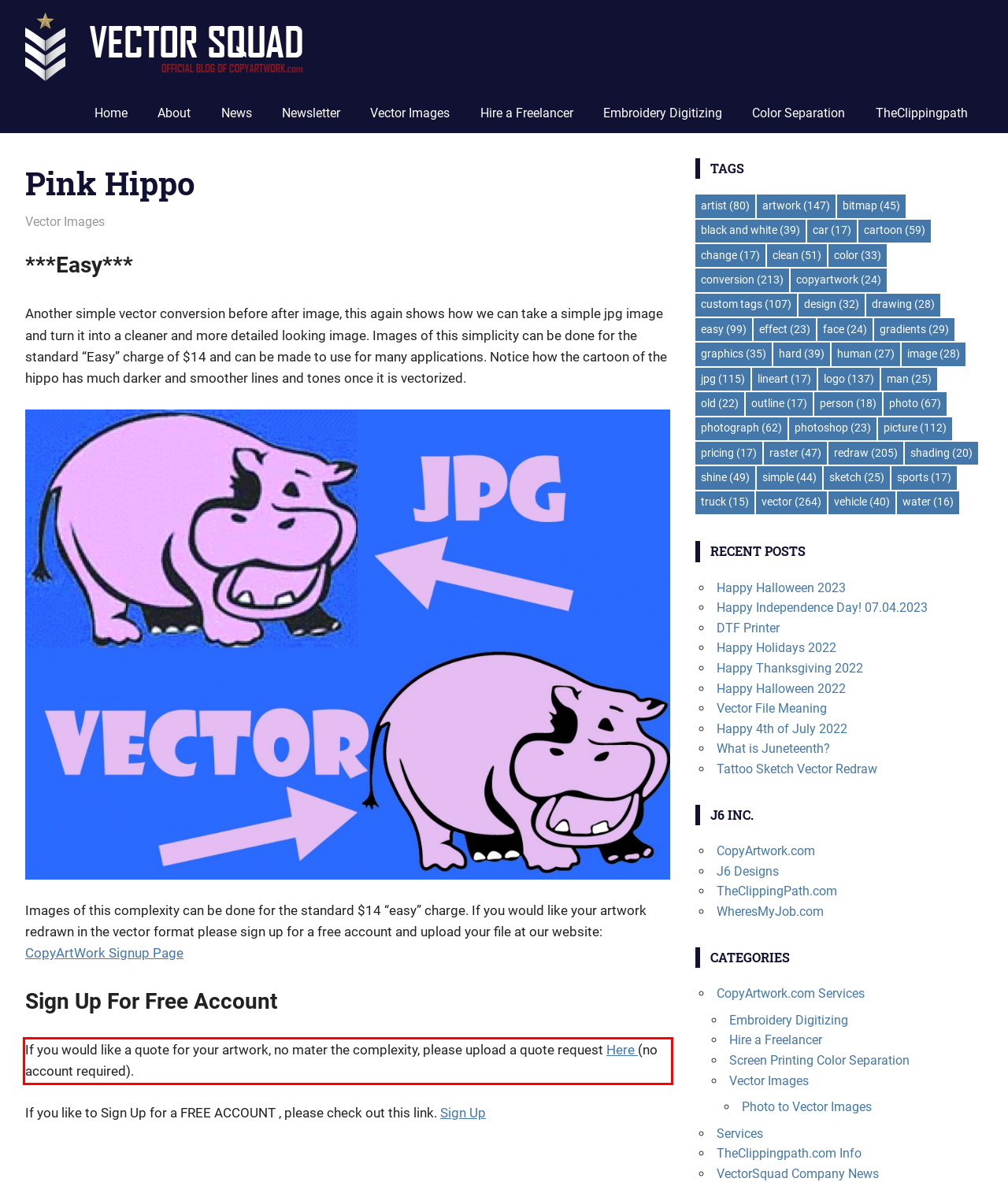Please extract the text content within the red bounding box on the webpage screenshot using OCR.

If you would like a quote for your artwork, no mater the complexity, please upload a quote request Here (no account required).